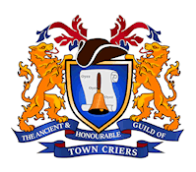Use a single word or phrase to respond to the question:
What is written on the ribbon below the shield?

The name of the guild